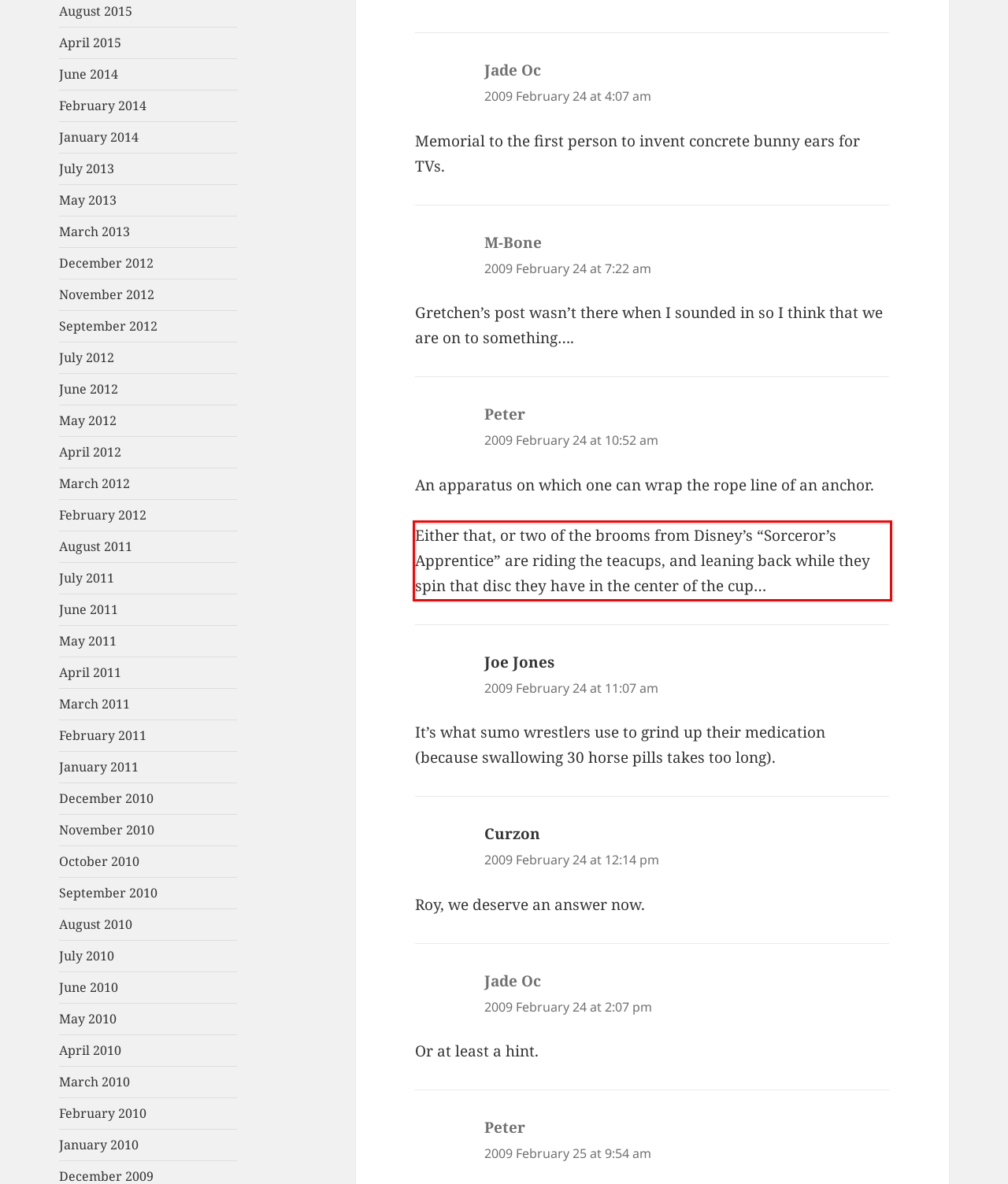Please perform OCR on the text within the red rectangle in the webpage screenshot and return the text content.

Either that, or two of the brooms from Disney’s “Sorceror’s Apprentice” are riding the teacups, and leaning back while they spin that disc they have in the center of the cup…